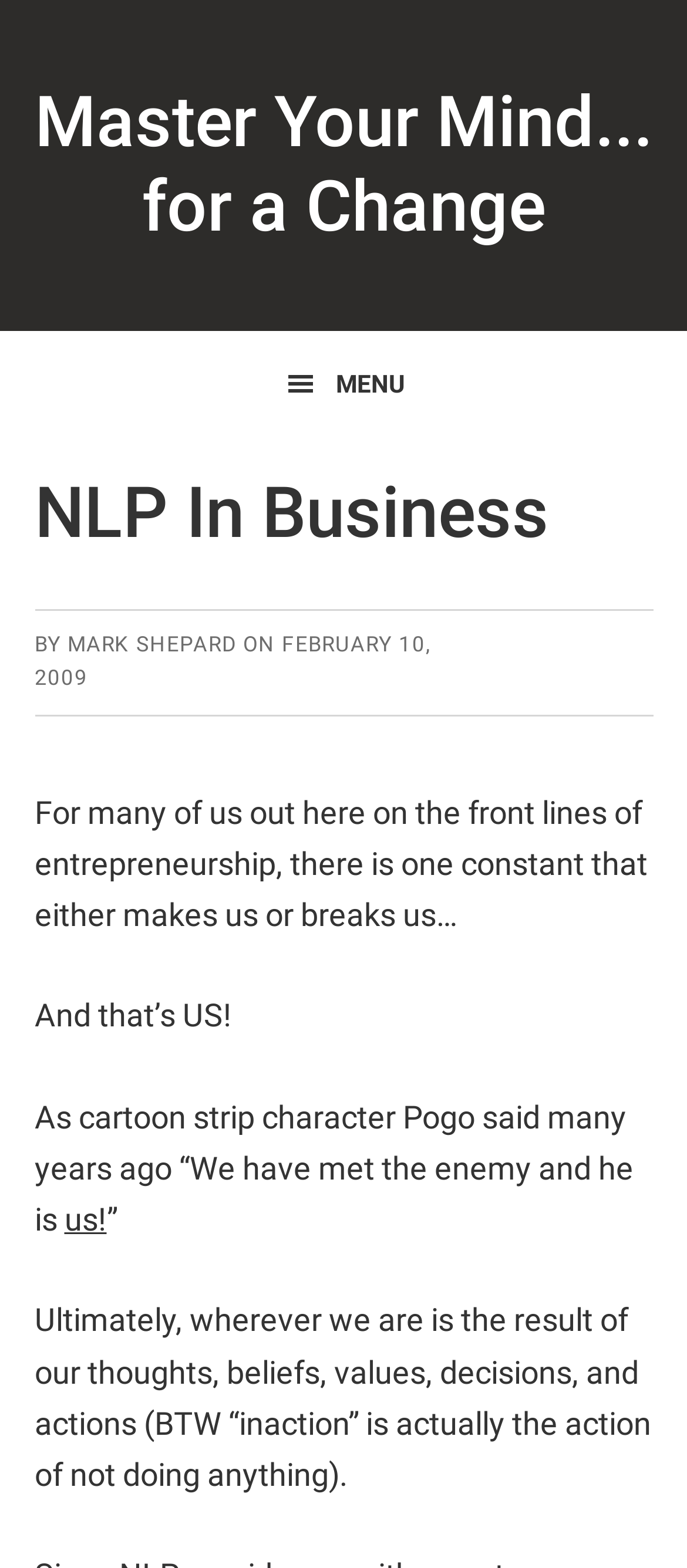Calculate the bounding box coordinates of the UI element given the description: "Menu".

[0.0, 0.211, 1.0, 0.278]